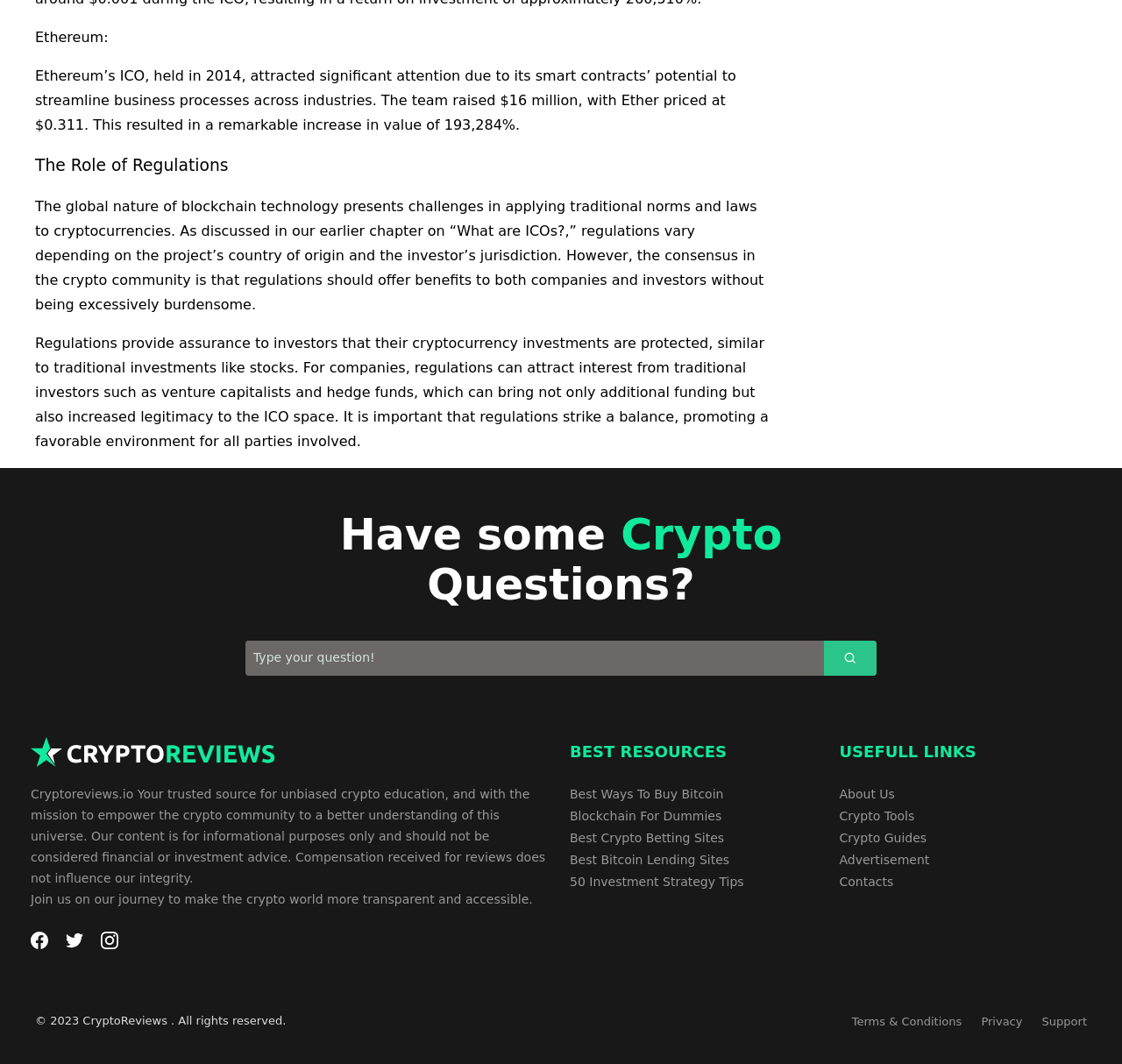Find the UI element described as: "Best Crypto Betting Sites" and predict its bounding box coordinates. Ensure the coordinates are four float numbers between 0 and 1, [left, top, right, bottom].

[0.508, 0.781, 0.645, 0.794]